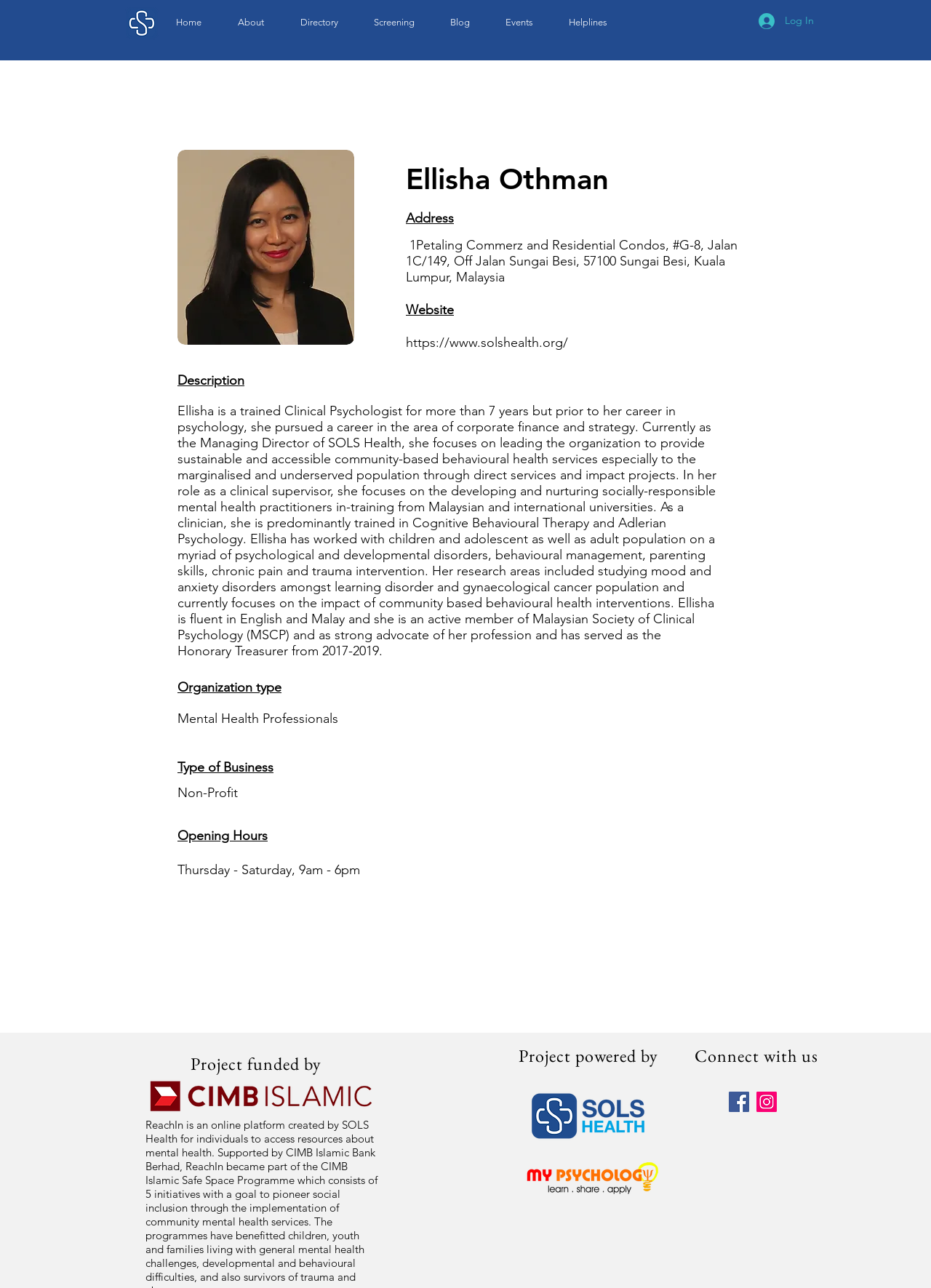Explain the webpage in detail, including its primary components.

The webpage is about Ellisha Othman, a trained Clinical Psychologist. At the top, there is a navigation bar with links to different sections of the website, including "Home", "About", "Directory", "Screening", "Blog", "Events", and "Helplines". To the right of the navigation bar, there is a "Log In" button with an image beside it.

Below the navigation bar, there is a main section that takes up most of the page. On the left side of this section, there is a profile picture of Ellisha Othman, with her name in a heading above it. Below her name, there is her address, website, and a brief description of her background and work experience as a Clinical Psychologist.

To the right of the profile picture, there is a section with more information about Ellisha Othman, including her organization type, type of business, and opening hours. Below this section, there are three headings: "Project funded by", "Project powered by", and "Connect with us". The "Project funded by" section has an image of a logo, while the "Project powered by" section has another image of a logo. The "Connect with us" section has two images of logos and a social bar with links to Facebook and Instagram.

Overall, the webpage provides a brief overview of Ellisha Othman's background and work experience as a Clinical Psychologist, as well as information about her organization and ways to connect with her.